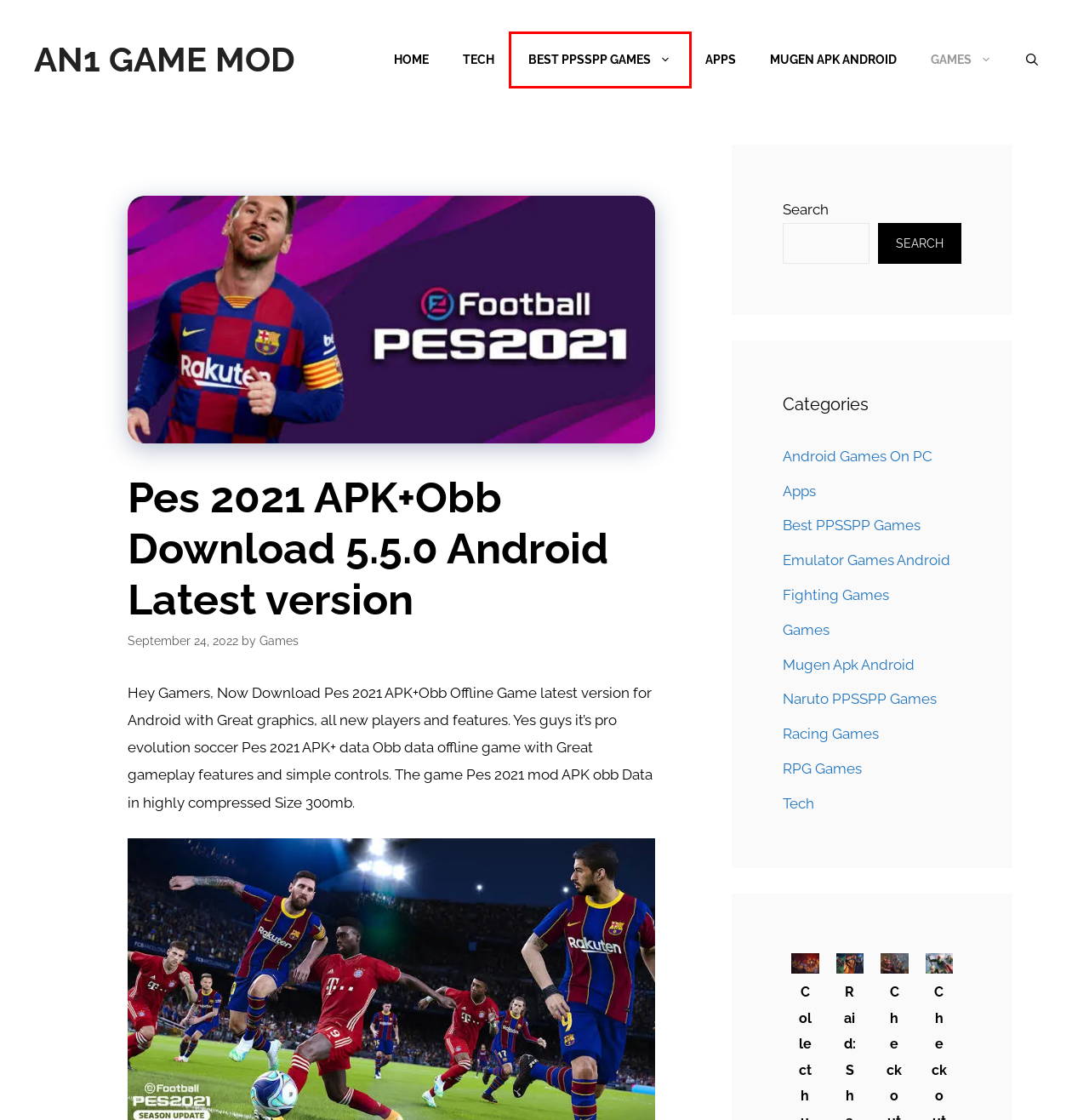You are presented with a screenshot of a webpage containing a red bounding box around an element. Determine which webpage description best describes the new webpage after clicking on the highlighted element. Here are the candidates:
A. Pes 2021 apk obb Archives - An1 Game Mod
B. Games Archives - An1 Game Mod
C. Best PPSSPP Games Archives - An1 Game Mod
D. Apps Archives - An1 Game Mod
E. Tech Archives - An1 Game Mod
F. Mugen Apk Android Archives - An1 Game Mod
G. An1 Game Mod
H. Android Games On PC Archives - An1 Game Mod

C